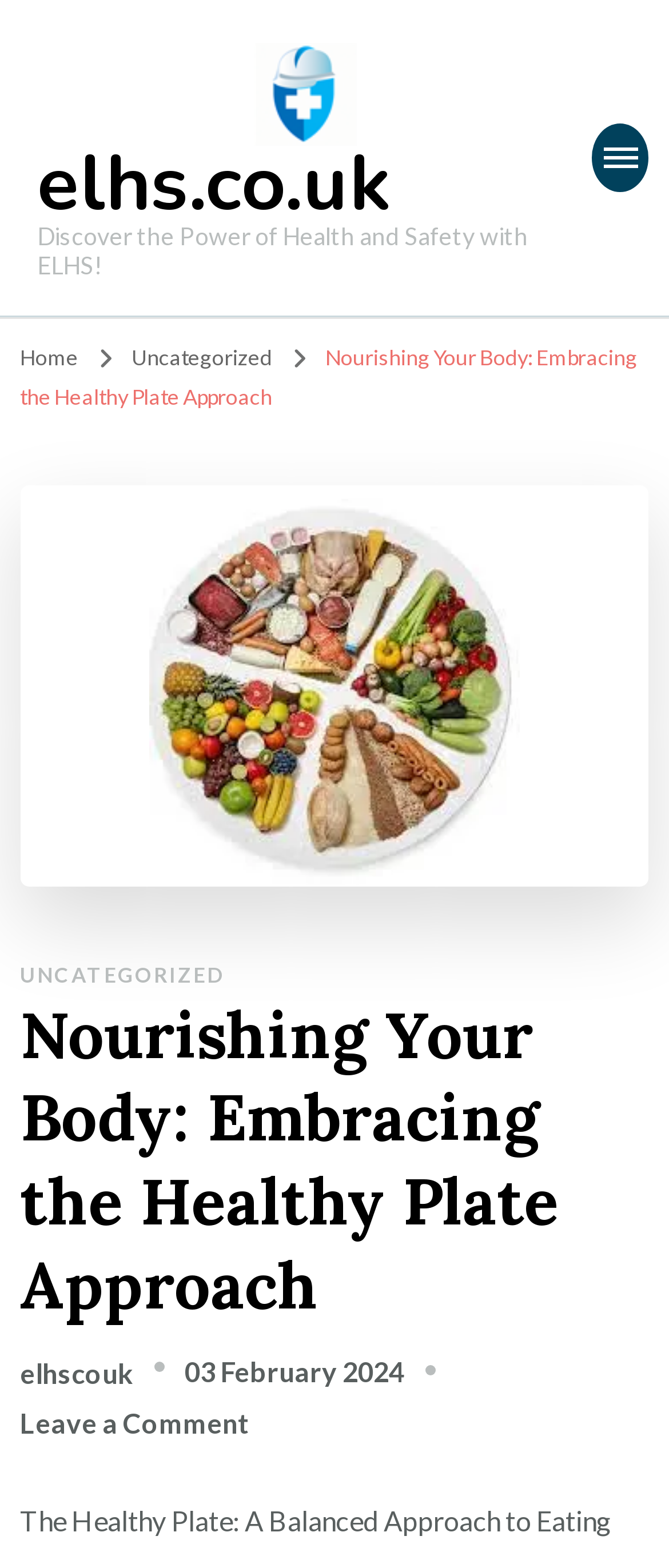Determine the bounding box coordinates of the clickable element necessary to fulfill the instruction: "Read the Nourishing Your Body article". Provide the coordinates as four float numbers within the 0 to 1 range, i.e., [left, top, right, bottom].

[0.03, 0.633, 0.97, 0.846]